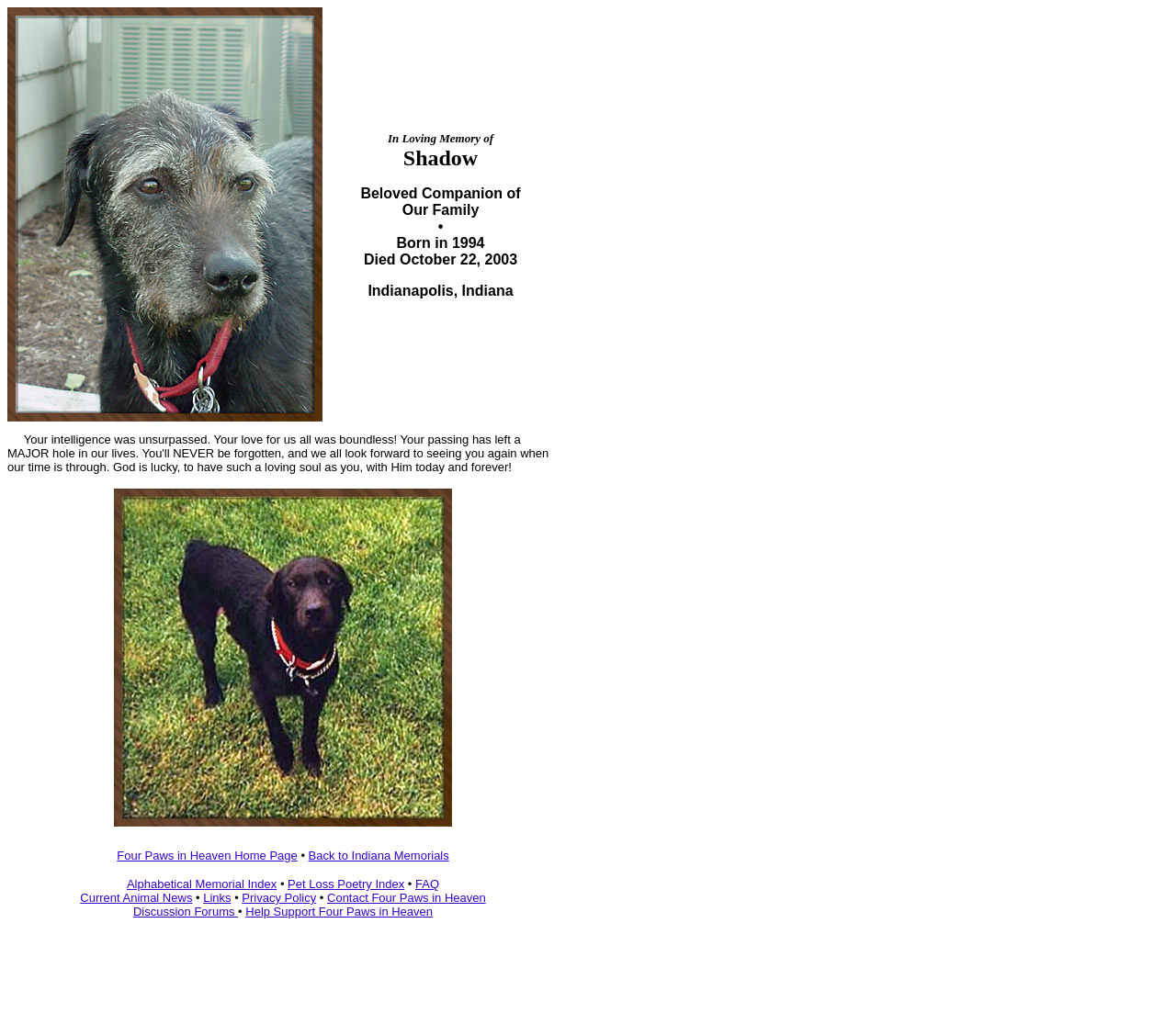Indicate the bounding box coordinates of the element that must be clicked to execute the instruction: "read the poem". The coordinates should be given as four float numbers between 0 and 1, i.e., [left, top, right, bottom].

[0.006, 0.418, 0.475, 0.798]